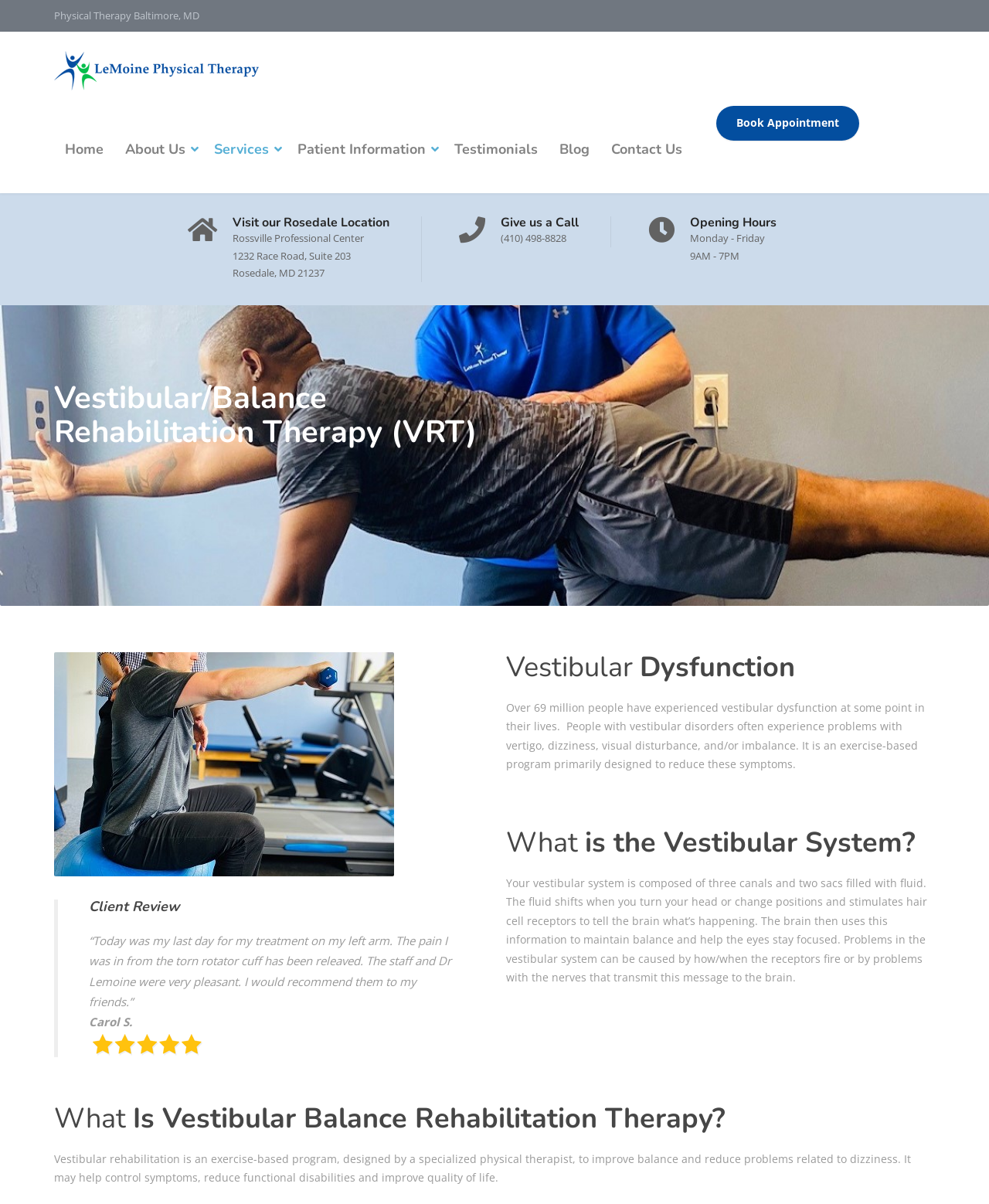Identify the bounding box coordinates for the UI element described as follows: "Services". Ensure the coordinates are four float numbers between 0 and 1, formatted as [left, top, right, bottom].

[0.205, 0.088, 0.29, 0.16]